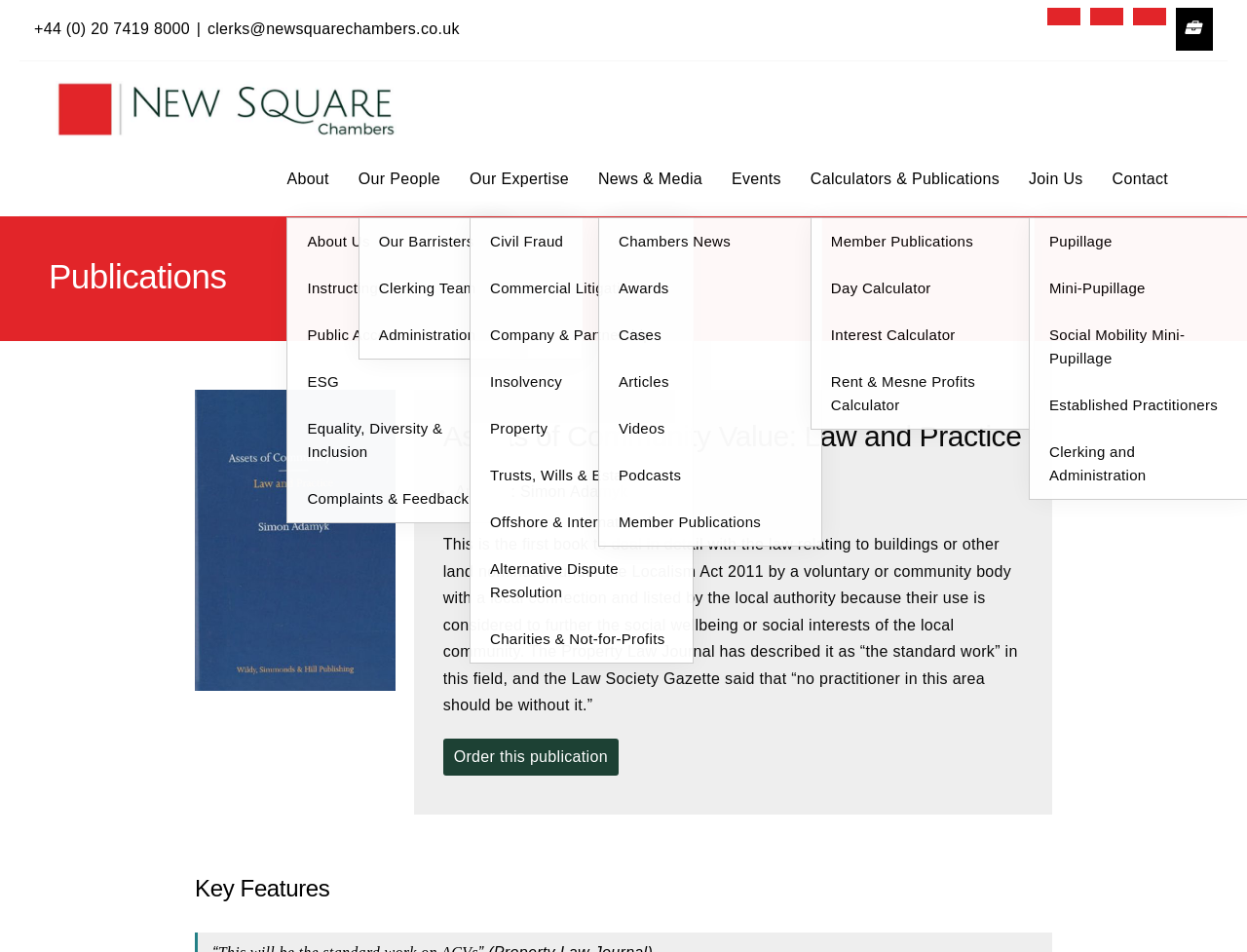Give a short answer using one word or phrase for the question:
How many social media links are there at the top-right corner?

4